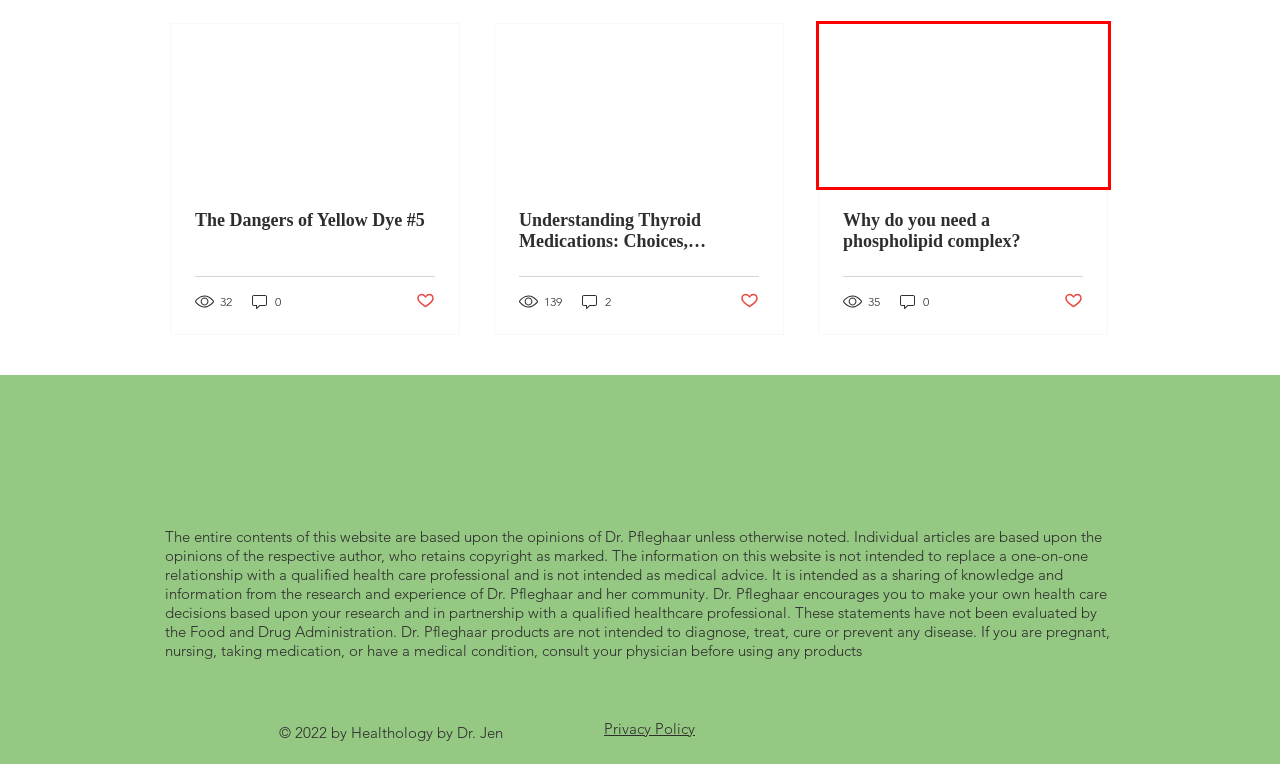You are provided with a screenshot of a webpage that has a red bounding box highlighting a UI element. Choose the most accurate webpage description that matches the new webpage after clicking the highlighted element. Here are your choices:
A. l-theanine | Healthology by Dr J
B. Favorites | Healthology by Dr J| Dr. Jen Pfleghaar | Reset | Diet
C. Understanding Thyroid Medications: Choices, Ingredients, and Strategies
D. Nontoxic living
E. Protocols | Healthology by Dr J| Dr. Jen Pfleghaar | Reset | Diet
F. Why do you need a phospholipid complex?
G. Work with us | Healthology by Dr J| Dr. Jen Pfleghaar | Reset | Diet
H. The Dangers of Yellow Dye #5

F